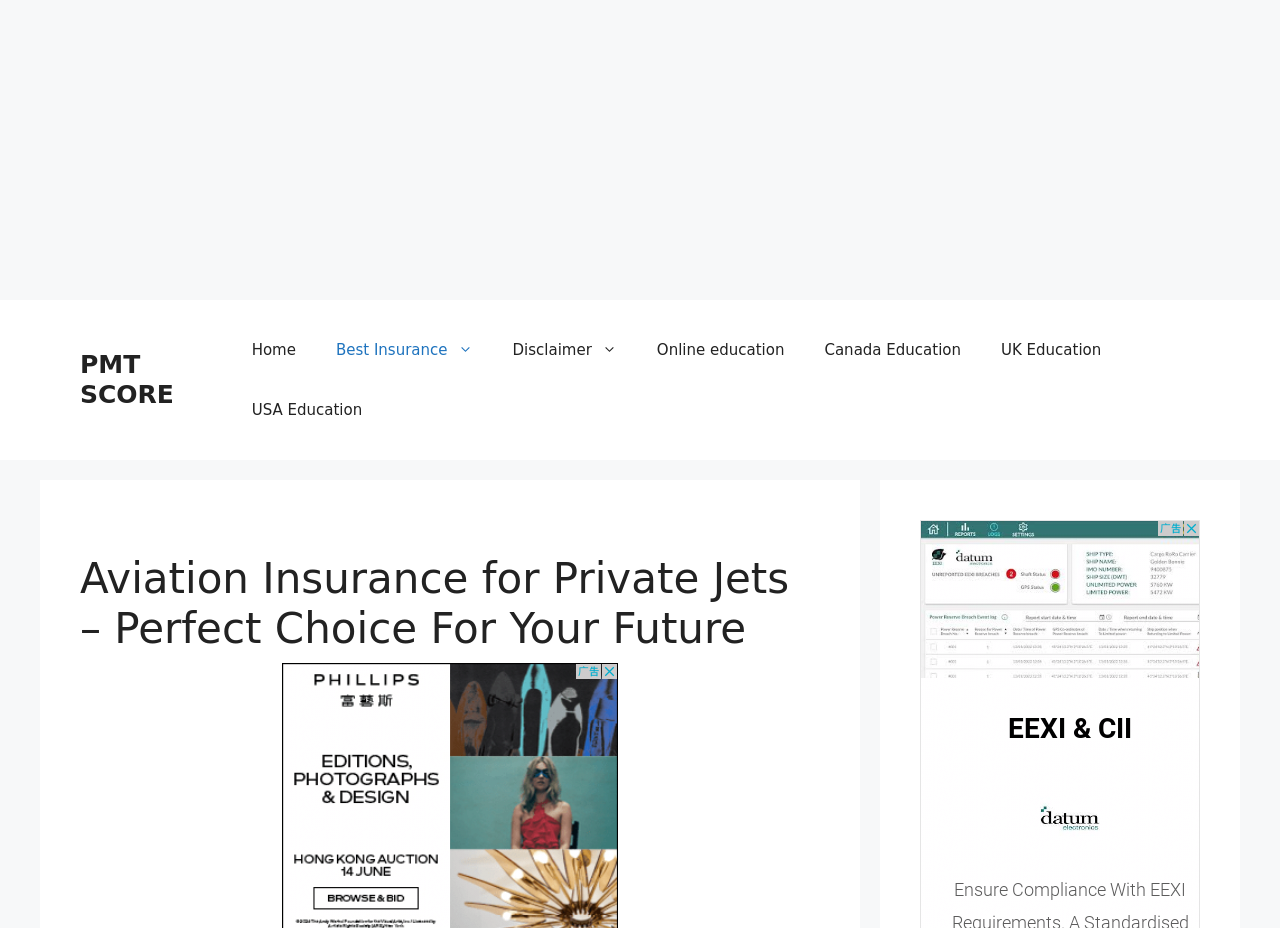Please analyze the image and give a detailed answer to the question:
What is the topic of the webpage?

I inferred the topic of the webpage by reading the heading element, which states 'Aviation Insurance for Private Jets – Perfect Choice For Your Future', and understanding that the webpage is about aviation insurance for private jets.